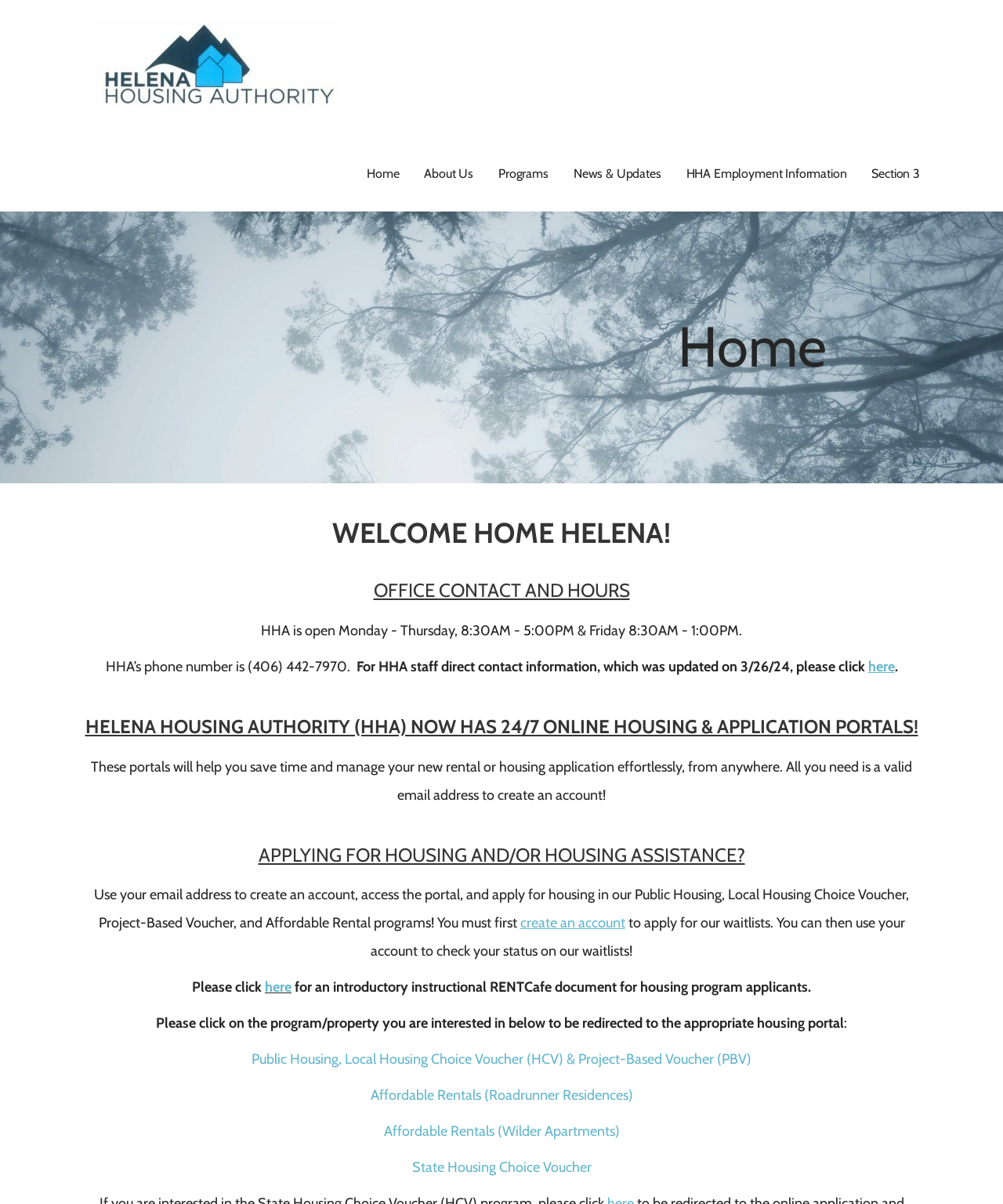What is the phone number of HHA?
Give a detailed response to the question by analyzing the screenshot.

The phone number of HHA can be found in the StaticText 'HHA’s phone number is (406) 442-7970.' which is located under the heading 'OFFICE CONTACT AND HOURS'.